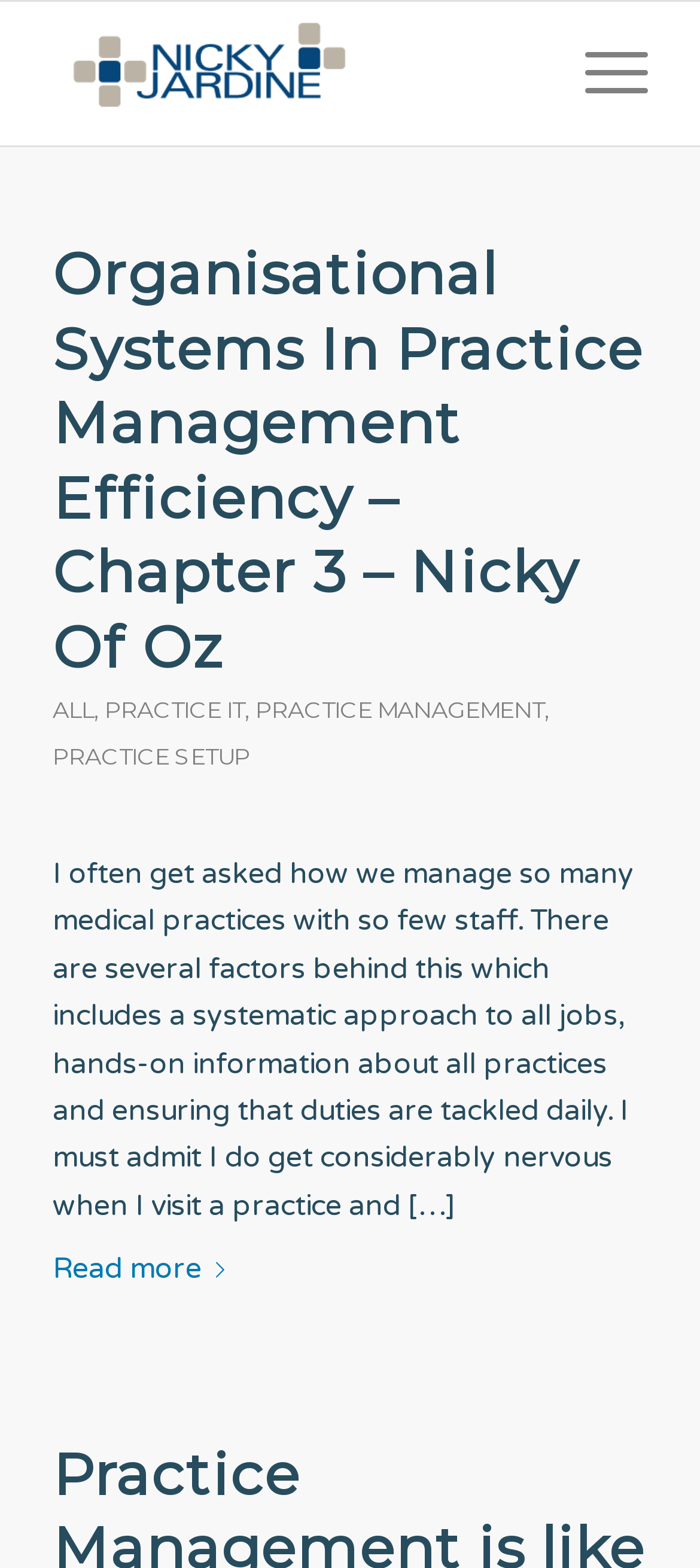Identify the bounding box for the UI element described as: "Menu Menu". Ensure the coordinates are four float numbers between 0 and 1, formatted as [left, top, right, bottom].

[0.784, 0.001, 0.925, 0.093]